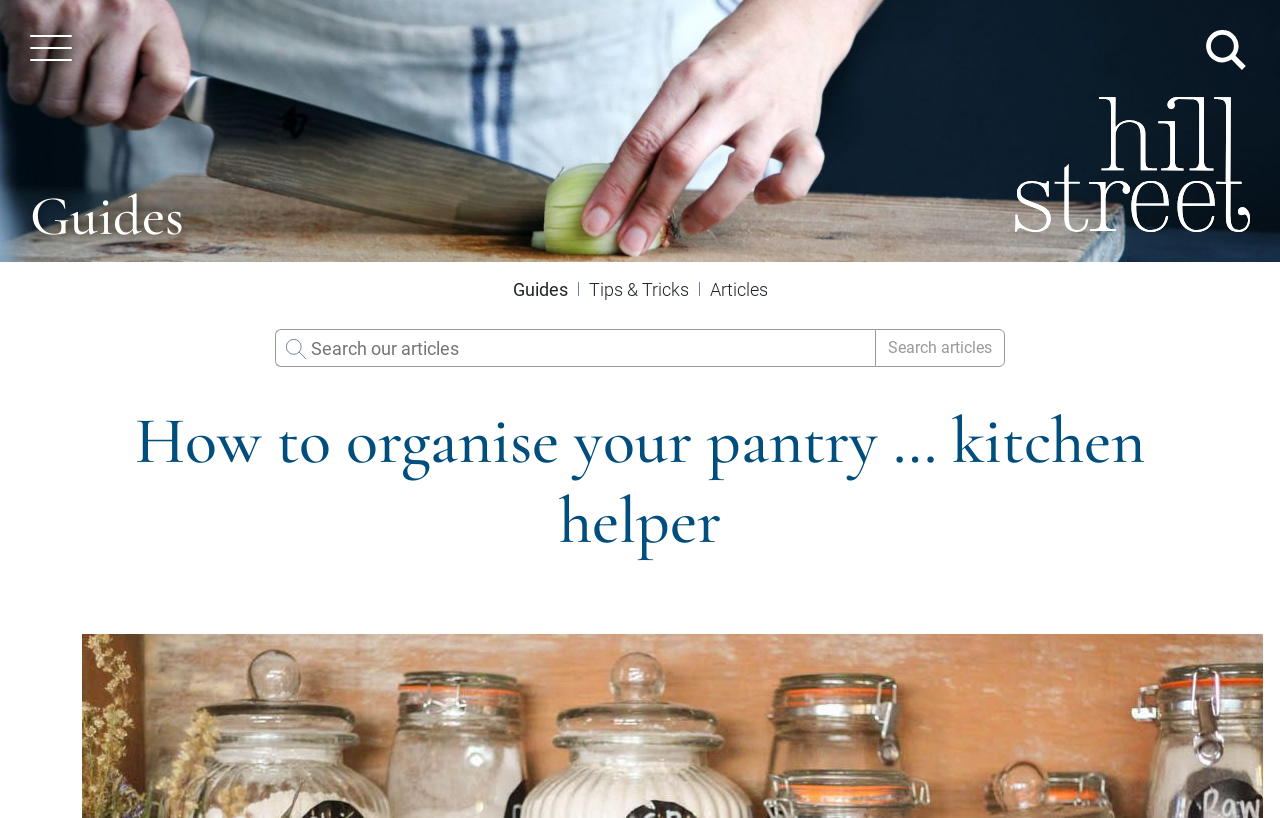What is the purpose of the button at the top left?
Observe the image and answer the question with a one-word or short phrase response.

Controls sidebar